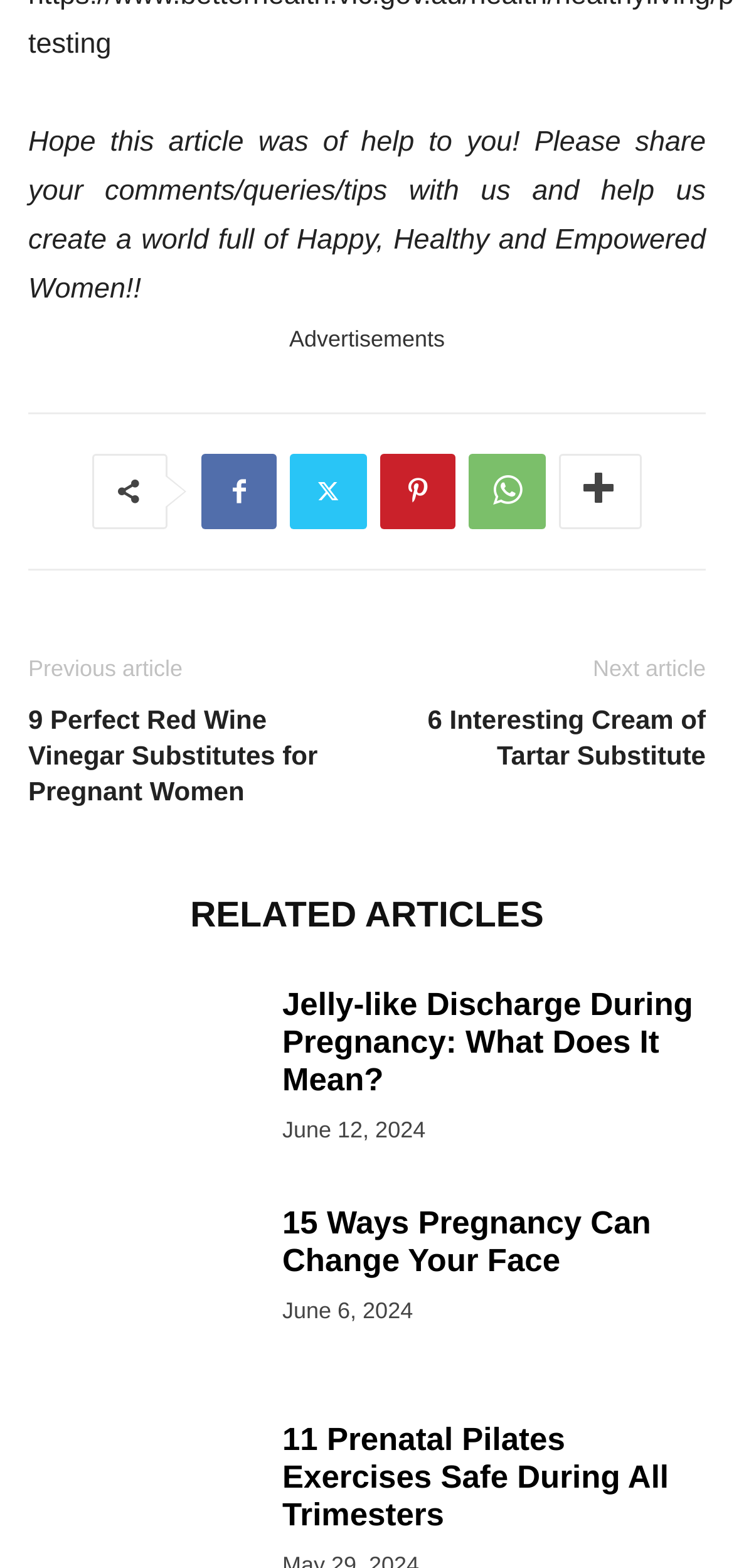How many related articles are listed?
Based on the image, answer the question with as much detail as possible.

By examining the webpage, I can see that there are three related articles listed, each with a heading, a link, and an image. These articles are 'Jelly-like Discharge During Pregnancy: What Does It Mean?', '15 Ways Pregnancy Can Change Your Face', and '11 Prenatal Pilates Exercises Safe During All Trimesters'.